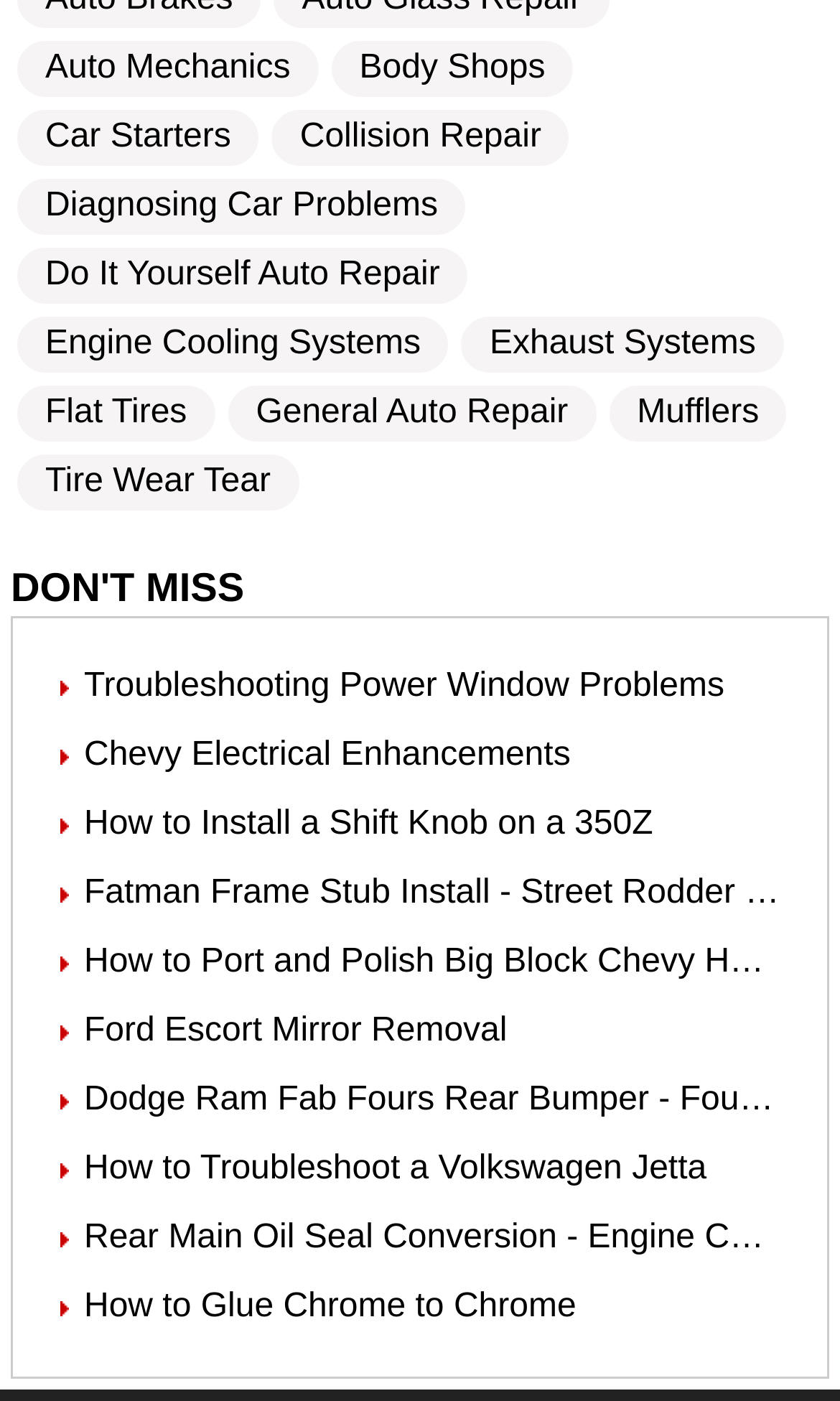How many categories of auto repair are listed at the top of the webpage?
Answer the question with a single word or phrase, referring to the image.

8